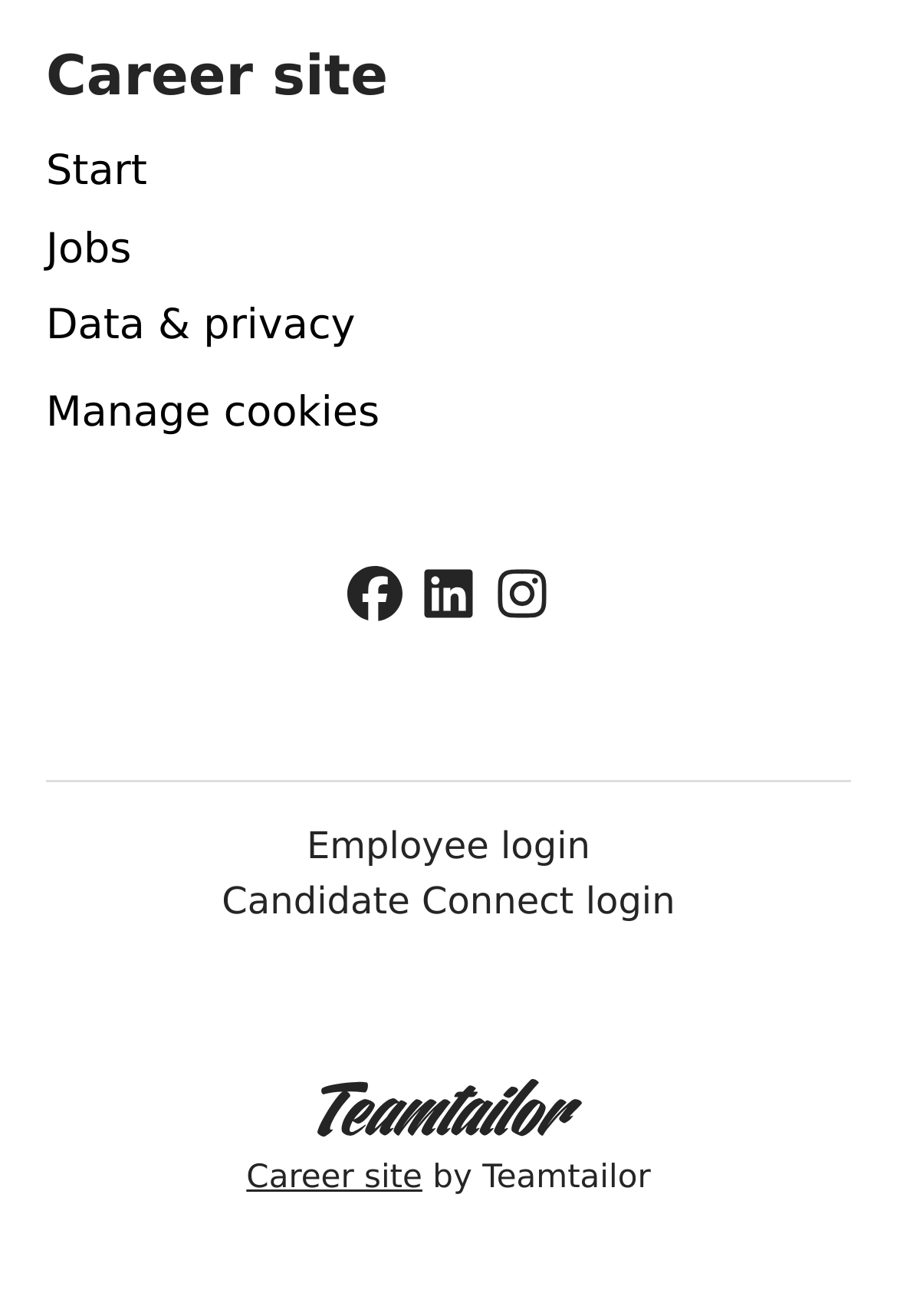Given the description of a UI element: "title="instagram"", identify the bounding box coordinates of the matching element in the webpage screenshot.

[0.541, 0.424, 0.623, 0.487]